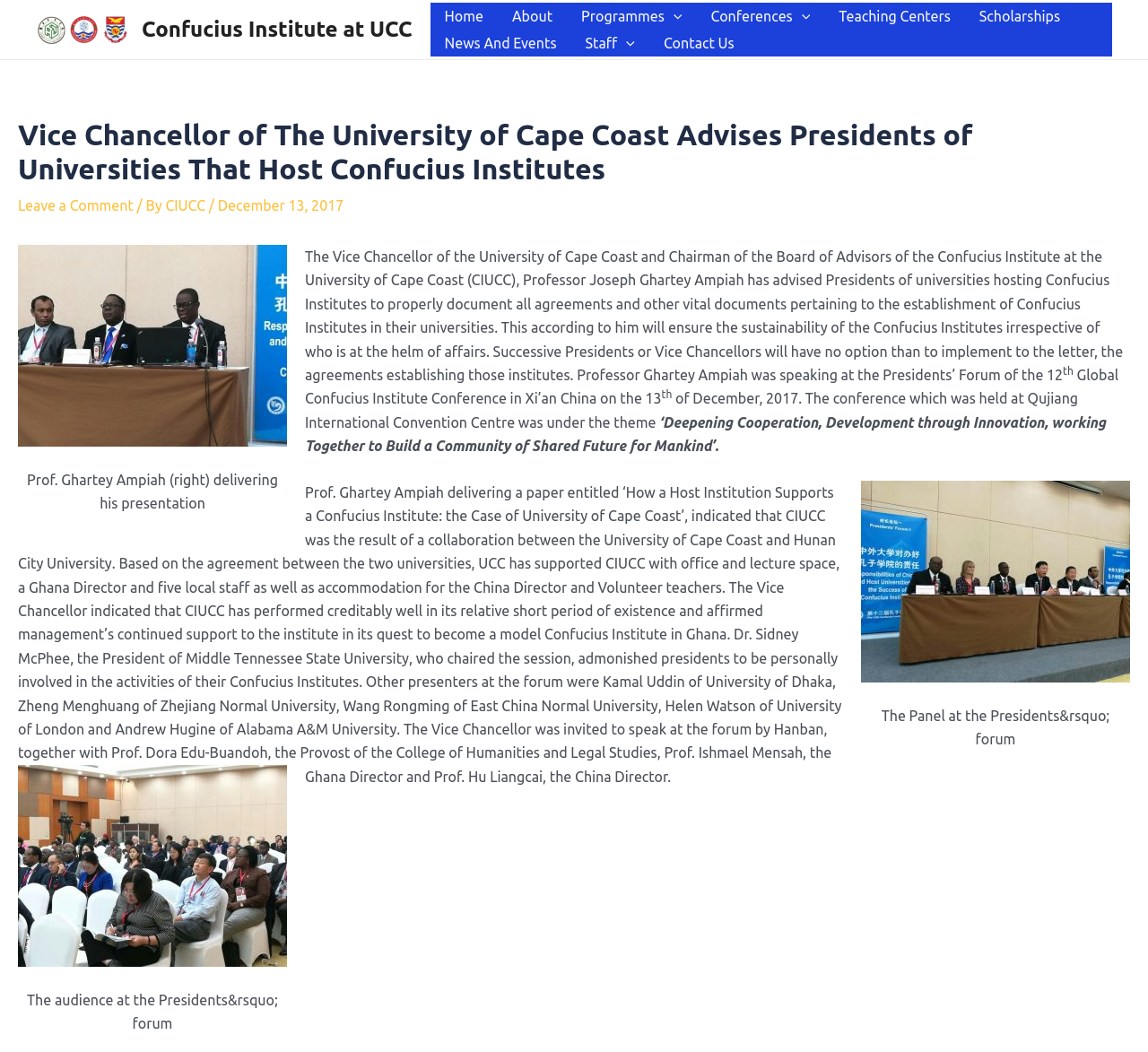Give the bounding box coordinates for this UI element: "parent_node: Programmes aria-label="Menu Toggle"". The coordinates should be four float numbers between 0 and 1, arranged as [left, top, right, bottom].

[0.579, 0.003, 0.594, 0.028]